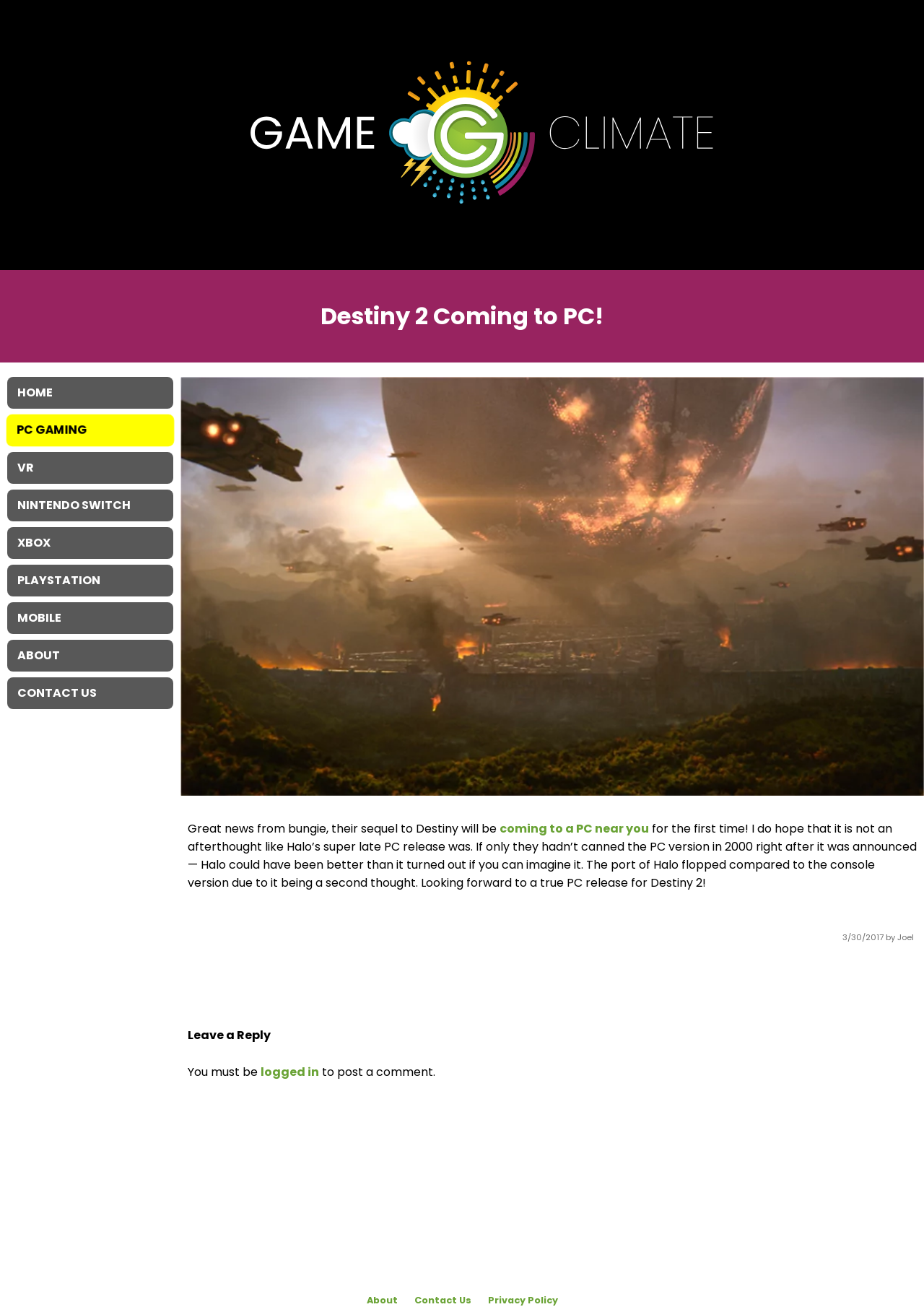Use a single word or phrase to answer the question: What are the categories available on the website?

HOME, PC GAMING, VR, NINTENDO SWITCH, XBOX, PLAYSTATION, MOBILE, ABOUT, CONTACT US